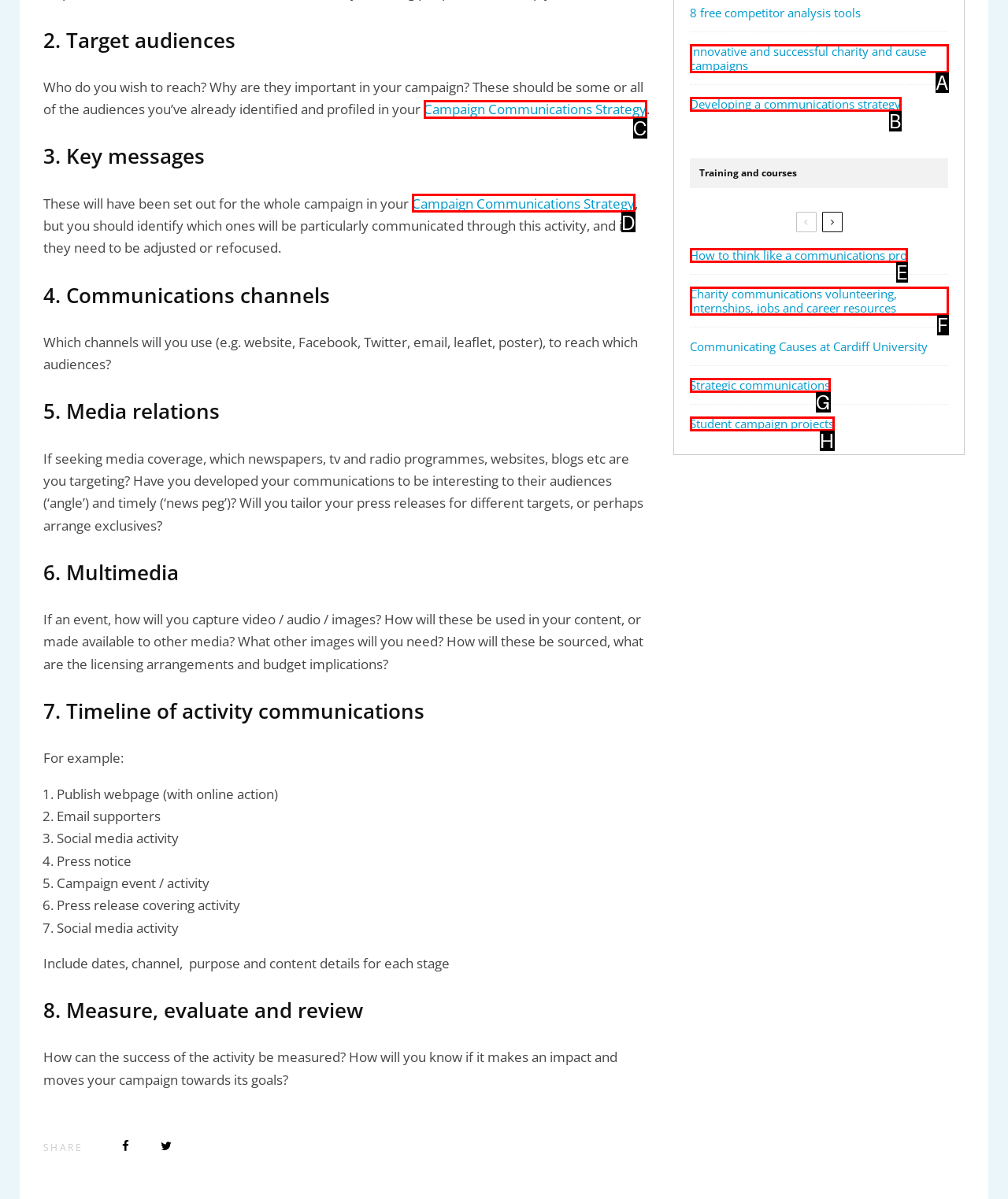From the description: Developing a communications strategy, identify the option that best matches and reply with the letter of that option directly.

B